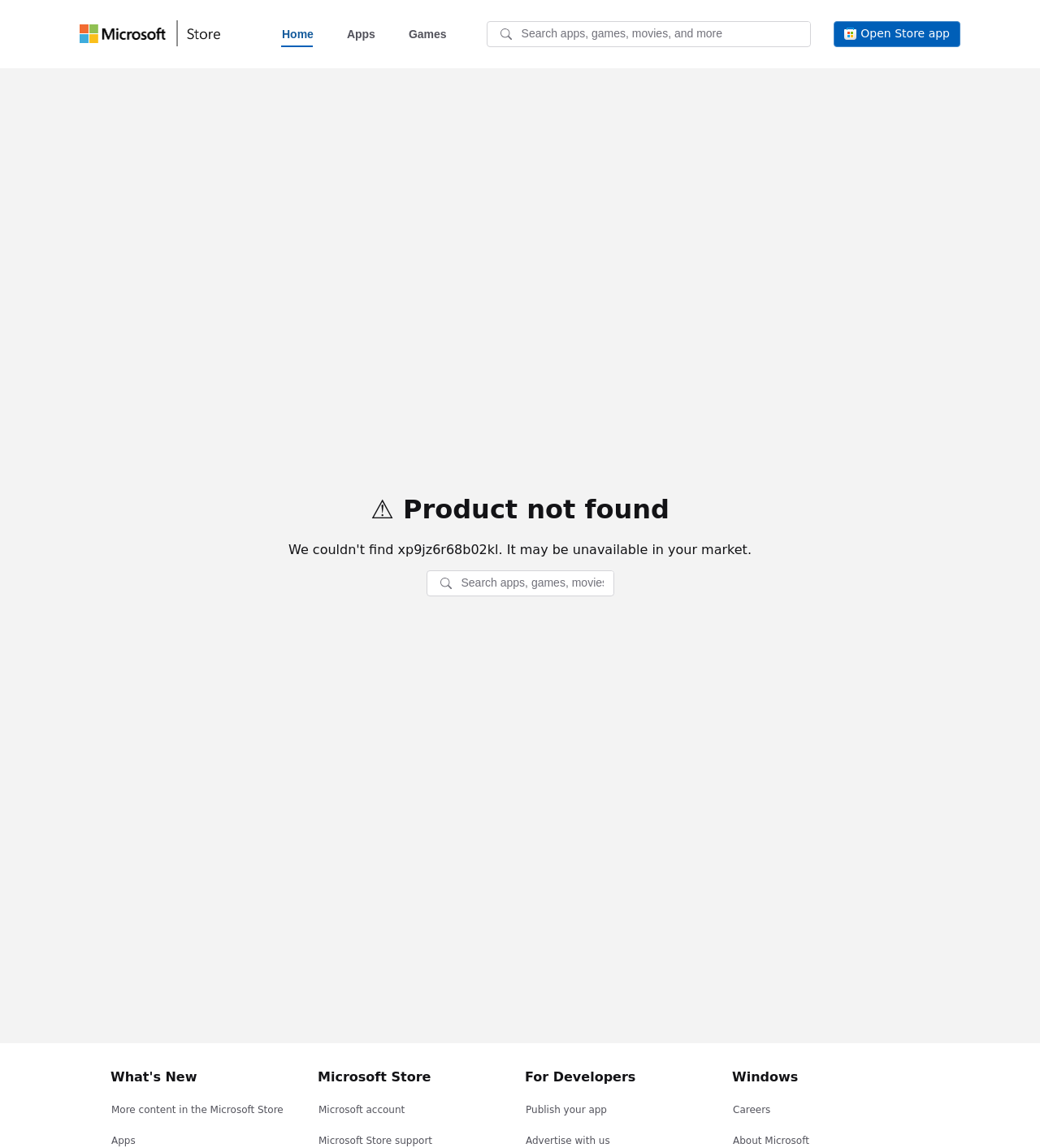Articulate a complete and detailed caption of the webpage elements.

The webpage appears to be the Microsoft Apps page, with a focus on providing access to various apps, games, and other content for Windows devices. 

At the top left corner, there is a "Skip to main content" button, followed by links to the Universal Microsoft website and the Microsoft Store home page, each accompanied by an image. 

To the right of these links, there is a navigation menu with three links: "Home", "Apps", and "Games". 

A search bar is located to the right of the navigation menu, with a textbox where users can input their search queries. 

On the right side of the page, there is a call-to-action button to "Open Store app". 

The main content area of the page displays a prominent error message, "⚠️ Product not found", indicating that the user's search query did not yield any results. 

Below the error message, there is another search bar, allowing users to try a different search query. 

The page also features several sections, including "What's New", "Microsoft Store", "For Developers", and "Windows", each with links to related content, such as "More content in the Microsoft Store", "Microsoft account", "Publish your app", and "Careers".